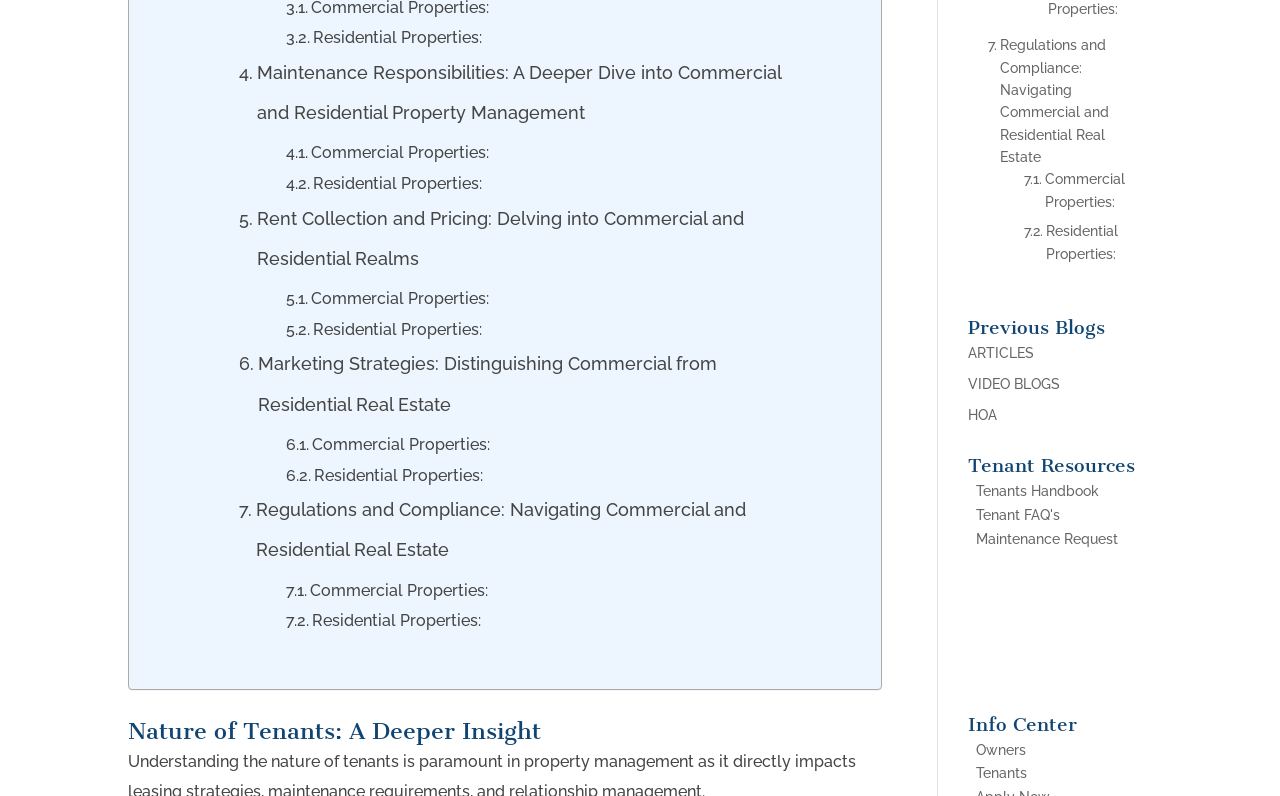What is the purpose of the 'Info Center' section?
Using the image as a reference, answer with just one word or a short phrase.

To provide information to owners and tenants